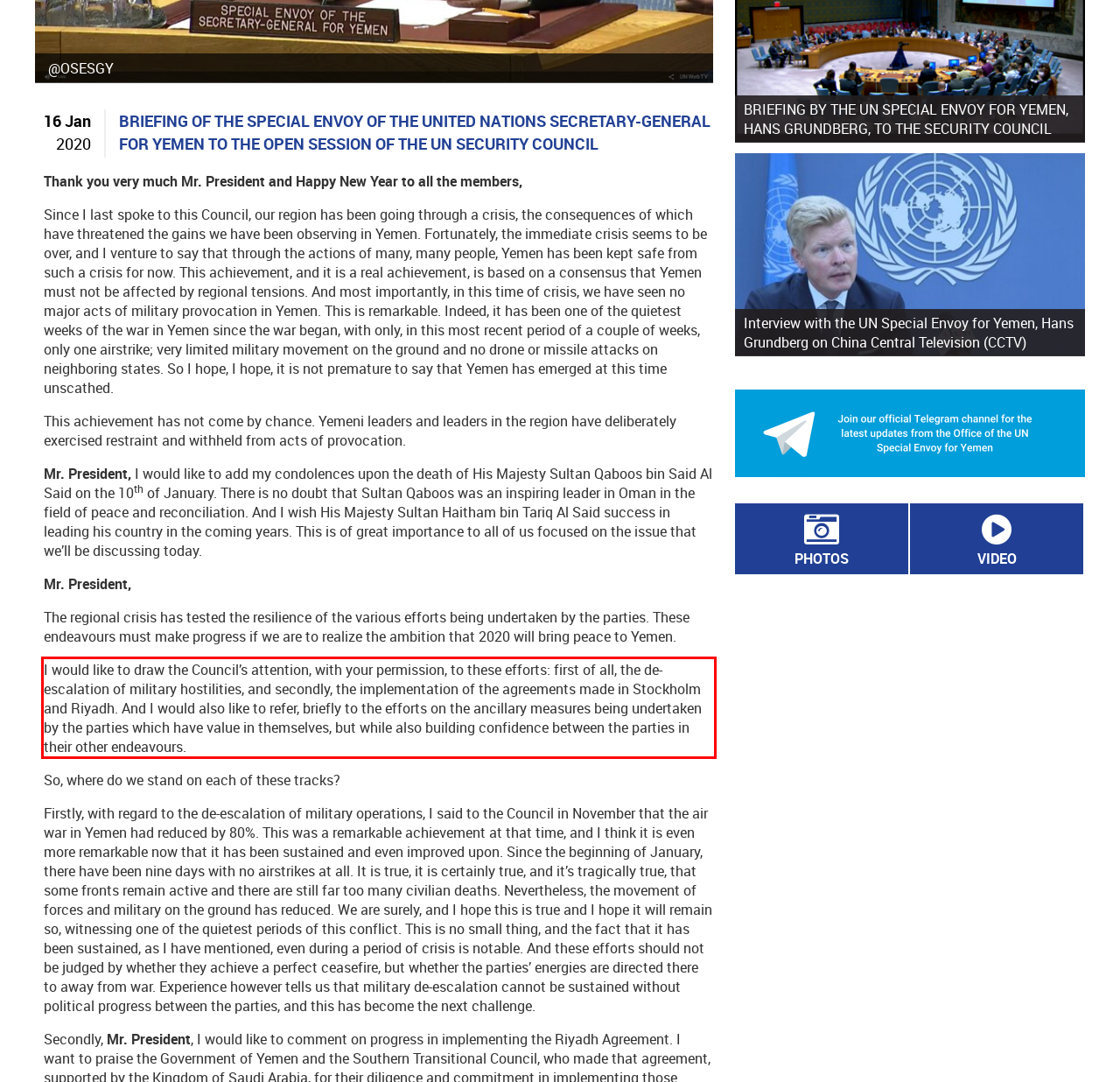Please look at the webpage screenshot and extract the text enclosed by the red bounding box.

I would like to draw the Council’s attention, with your permission, to these efforts: first of all, the de-escalation of military hostilities, and secondly, the implementation of the agreements made in Stockholm and Riyadh. And I would also like to refer, briefly to the efforts on the ancillary measures being undertaken by the parties which have value in themselves, but while also building confidence between the parties in their other endeavours.